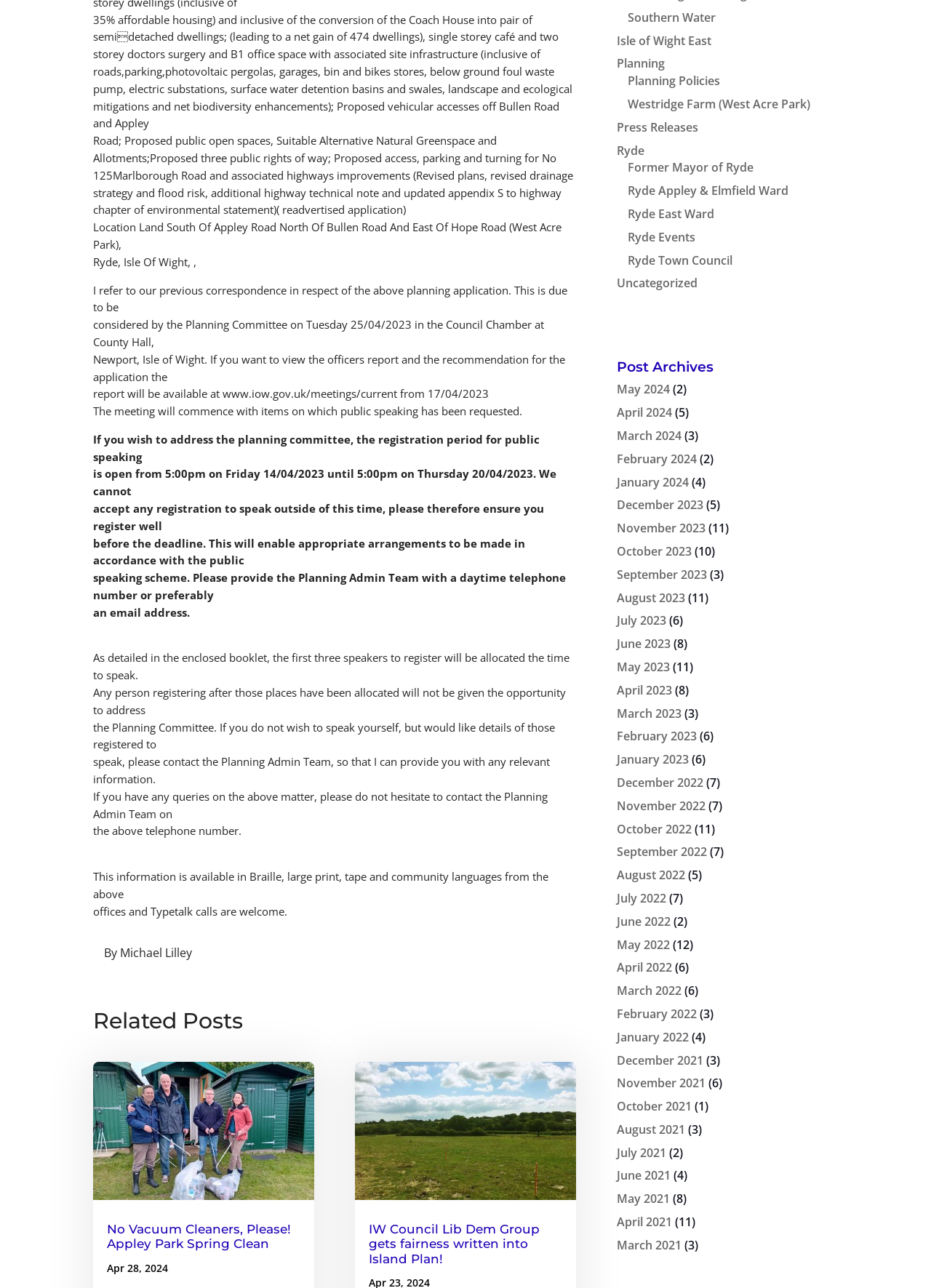Please locate the bounding box coordinates of the region I need to click to follow this instruction: "Read the post by Michael Lilley".

[0.112, 0.73, 0.619, 0.754]